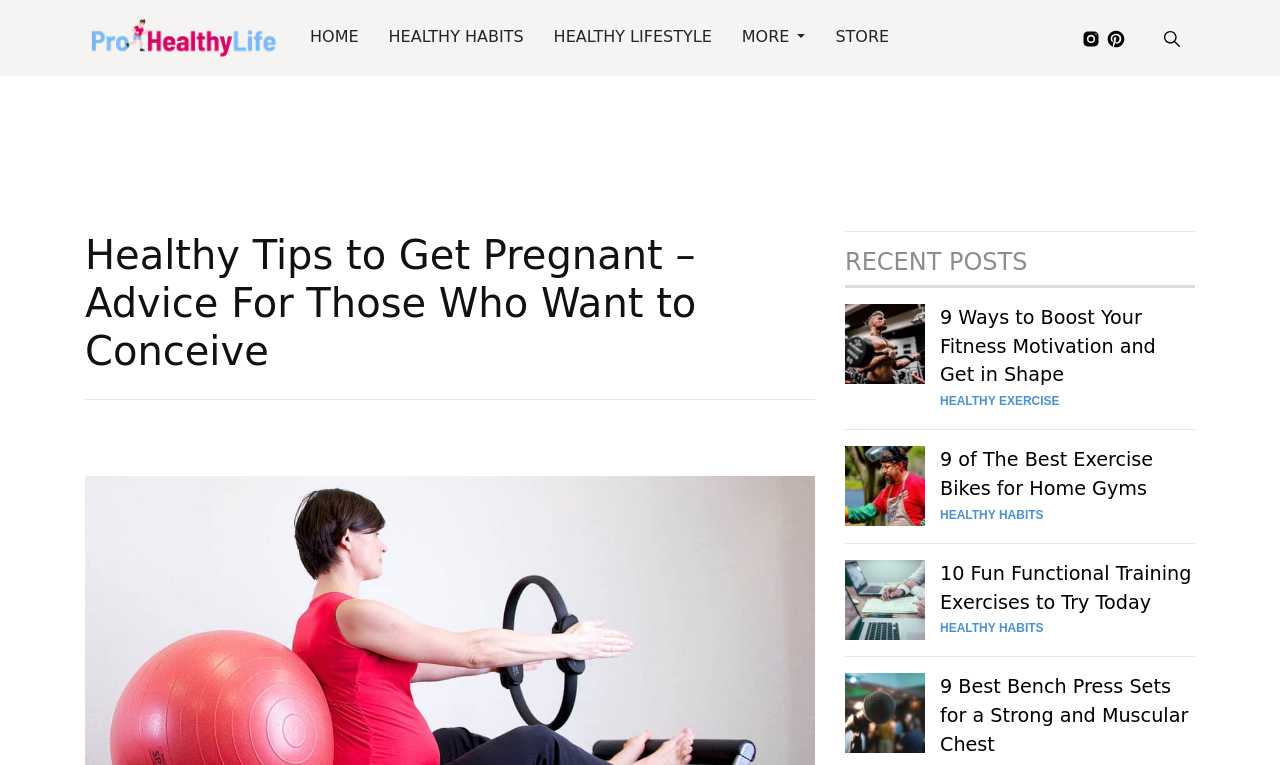Identify and provide the text of the main header on the webpage.

Healthy Tips to Get Pregnant – Advice For Those Who Want to Conceive